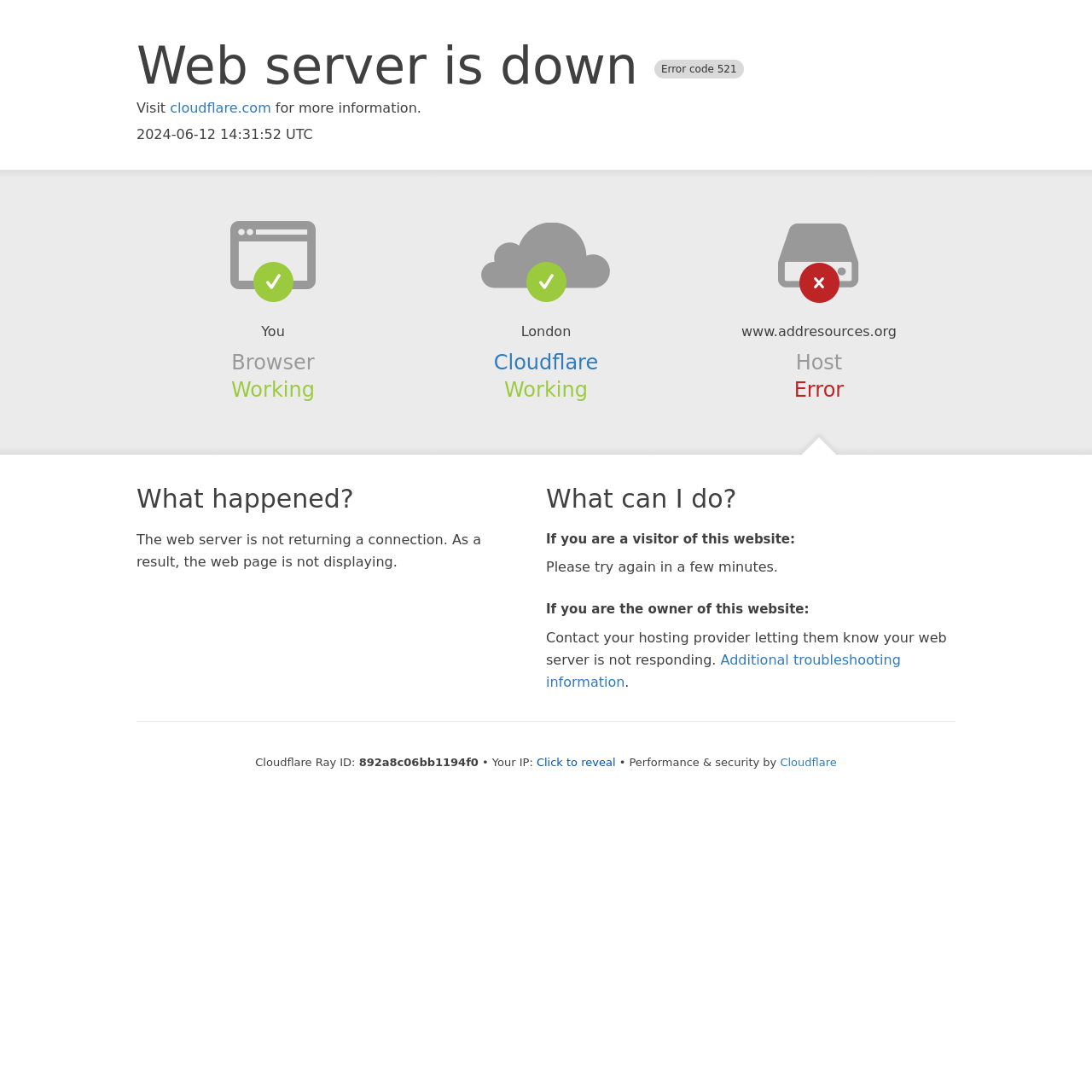Based on the provided description, "cloudflare.com", find the bounding box of the corresponding UI element in the screenshot.

[0.156, 0.092, 0.248, 0.107]